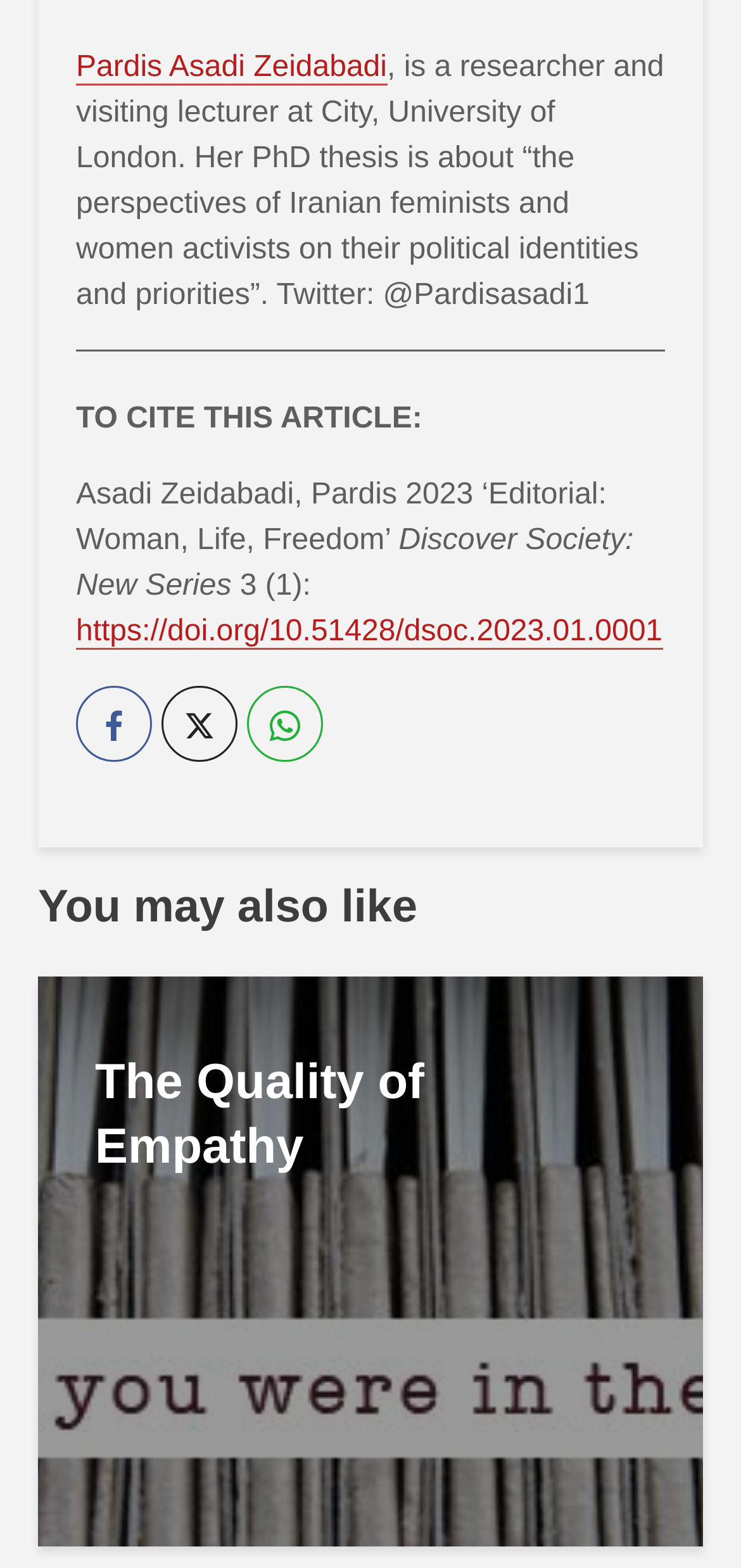What is the title of the article?
Using the image as a reference, answer the question with a short word or phrase.

Editorial: Woman, Life, Freedom